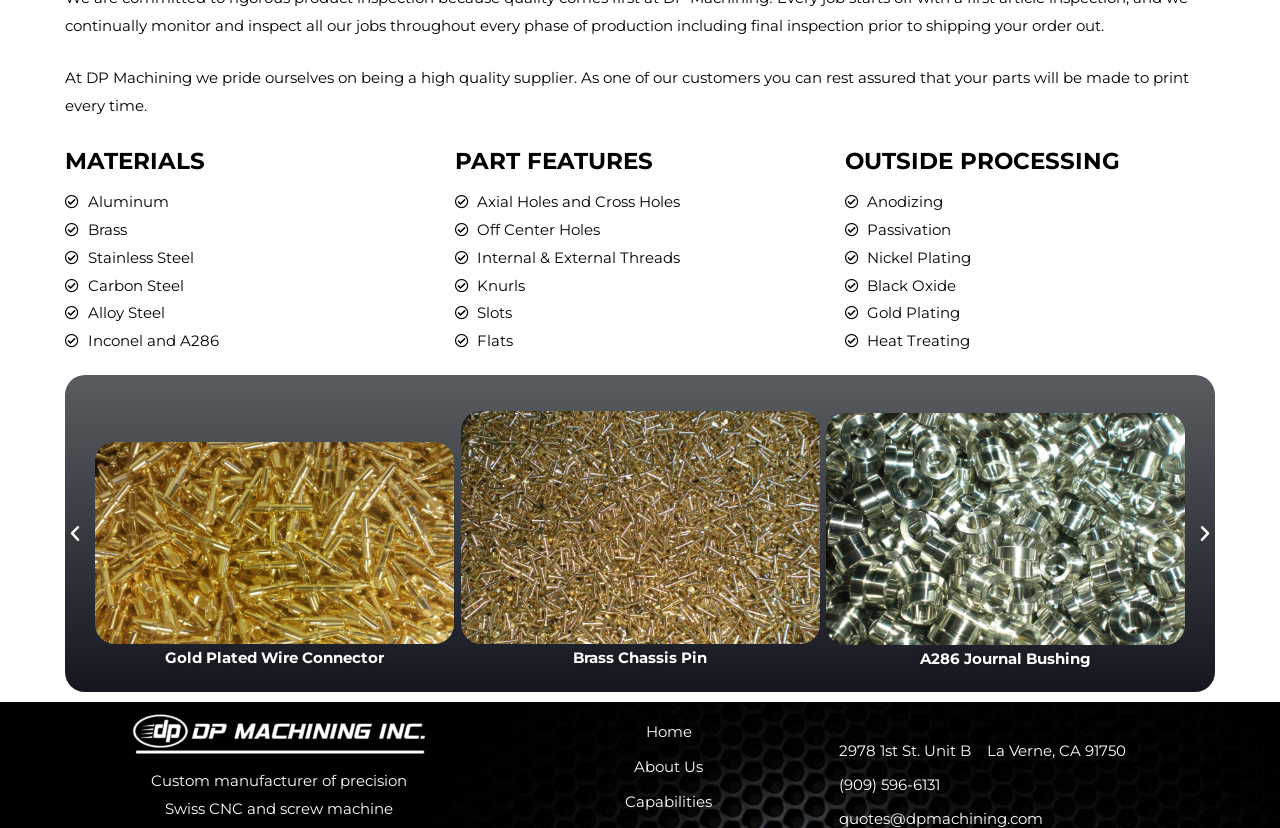What is the address of DP Machining?
Based on the image, answer the question with a single word or brief phrase.

2978 1st St. Unit B, La Verne, CA 91750